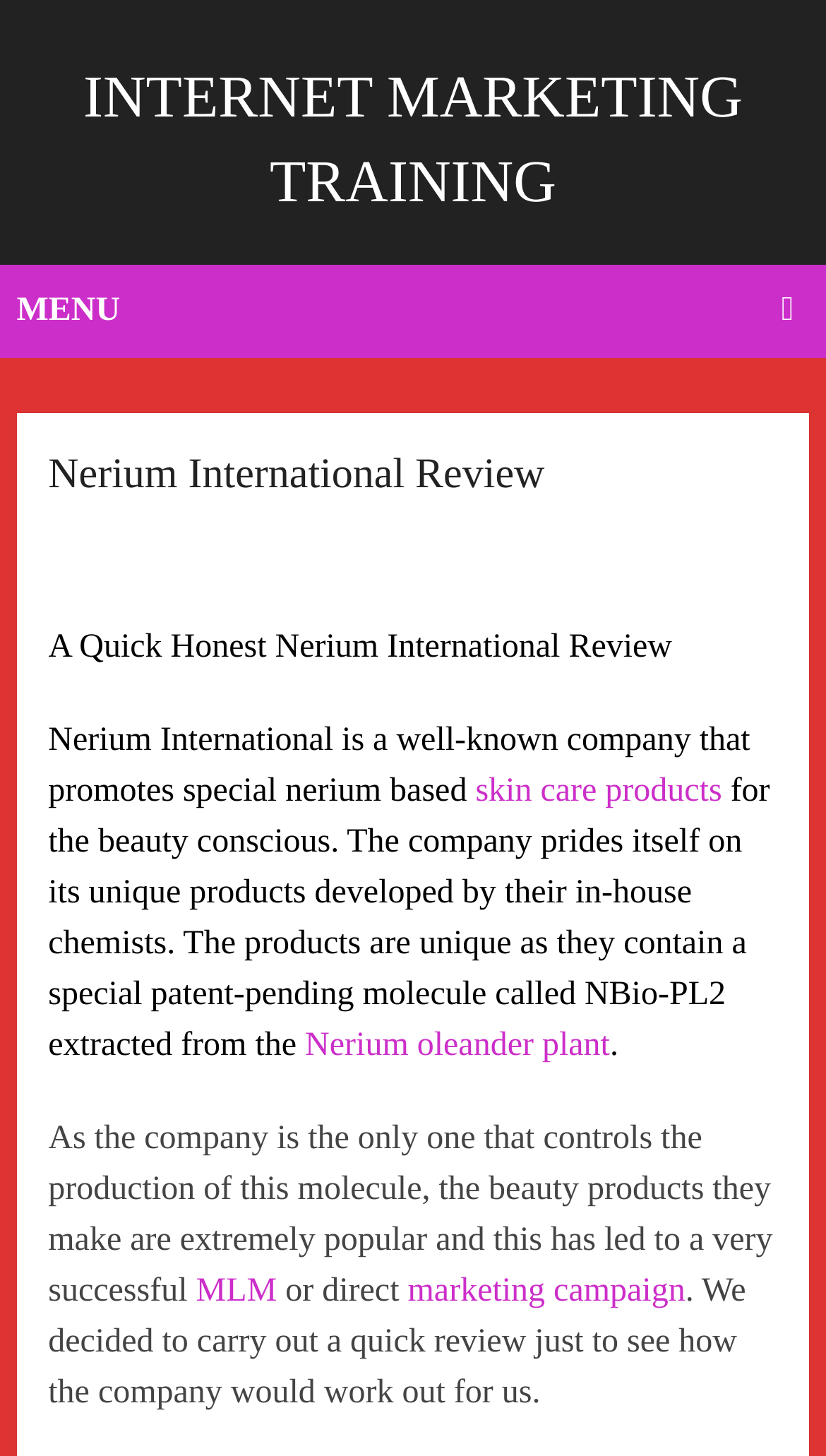What type of marketing campaign is Nerium International using?
Relying on the image, give a concise answer in one word or a brief phrase.

MLM or direct marketing